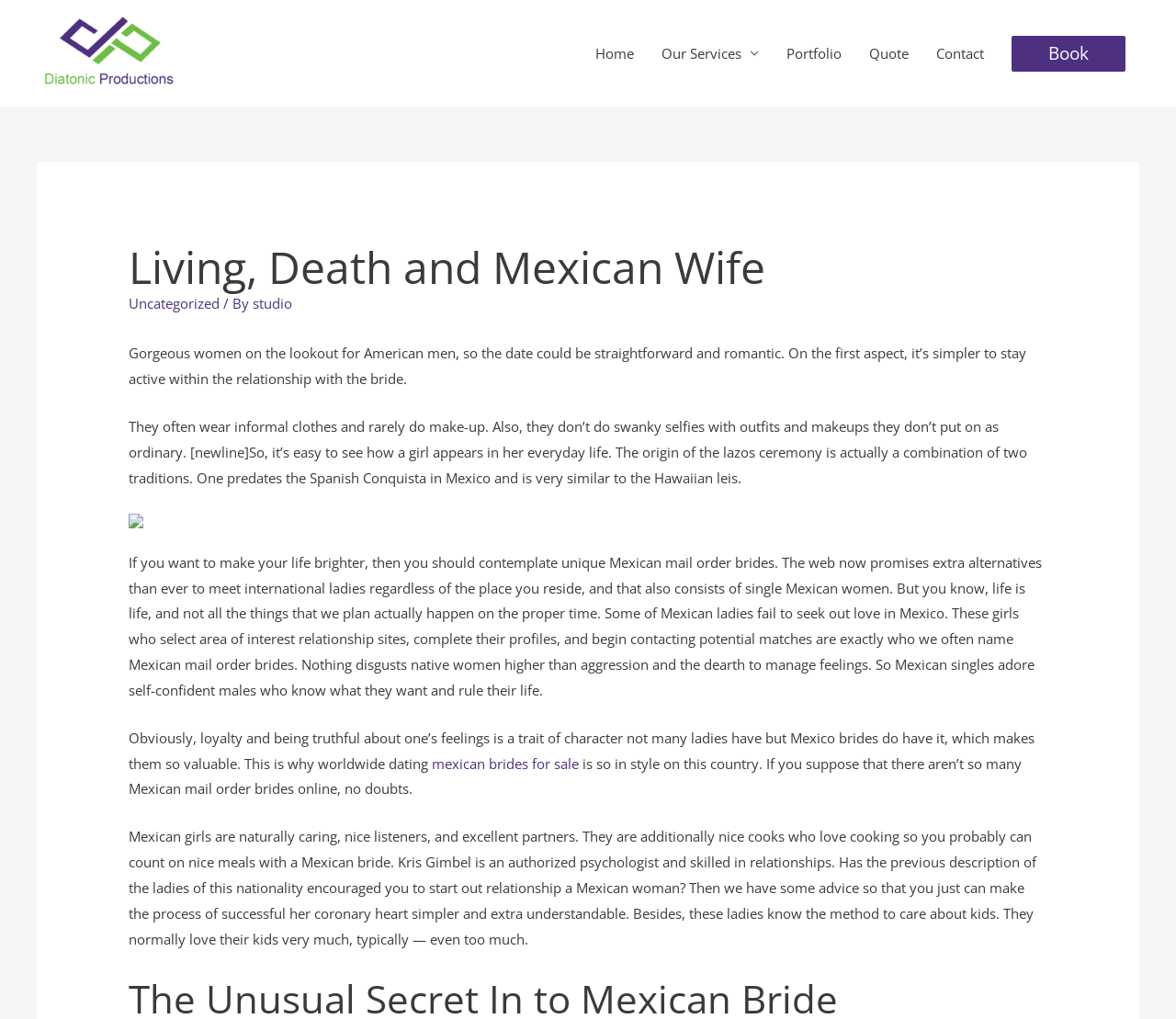What is the profession of Kris Gimbel?
Please provide a comprehensive answer based on the details in the screenshot.

Kris Gimbel is mentioned as a certified psychologist and expert in relationships, who provides advice on how to win the heart of a Mexican woman.